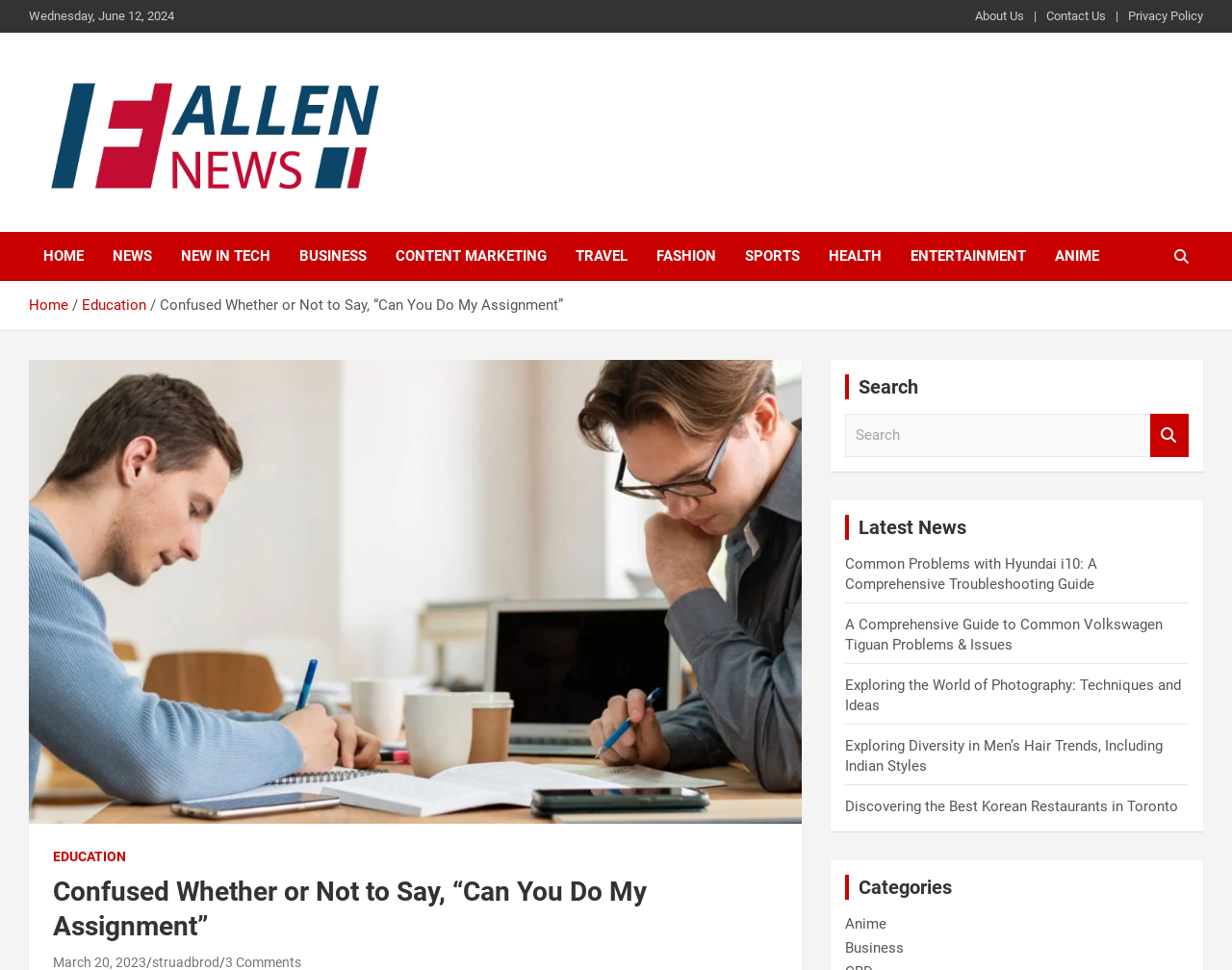Identify the main heading of the webpage and provide its text content.

Confused Whether or Not to Say, “Can You Do My Assignment”